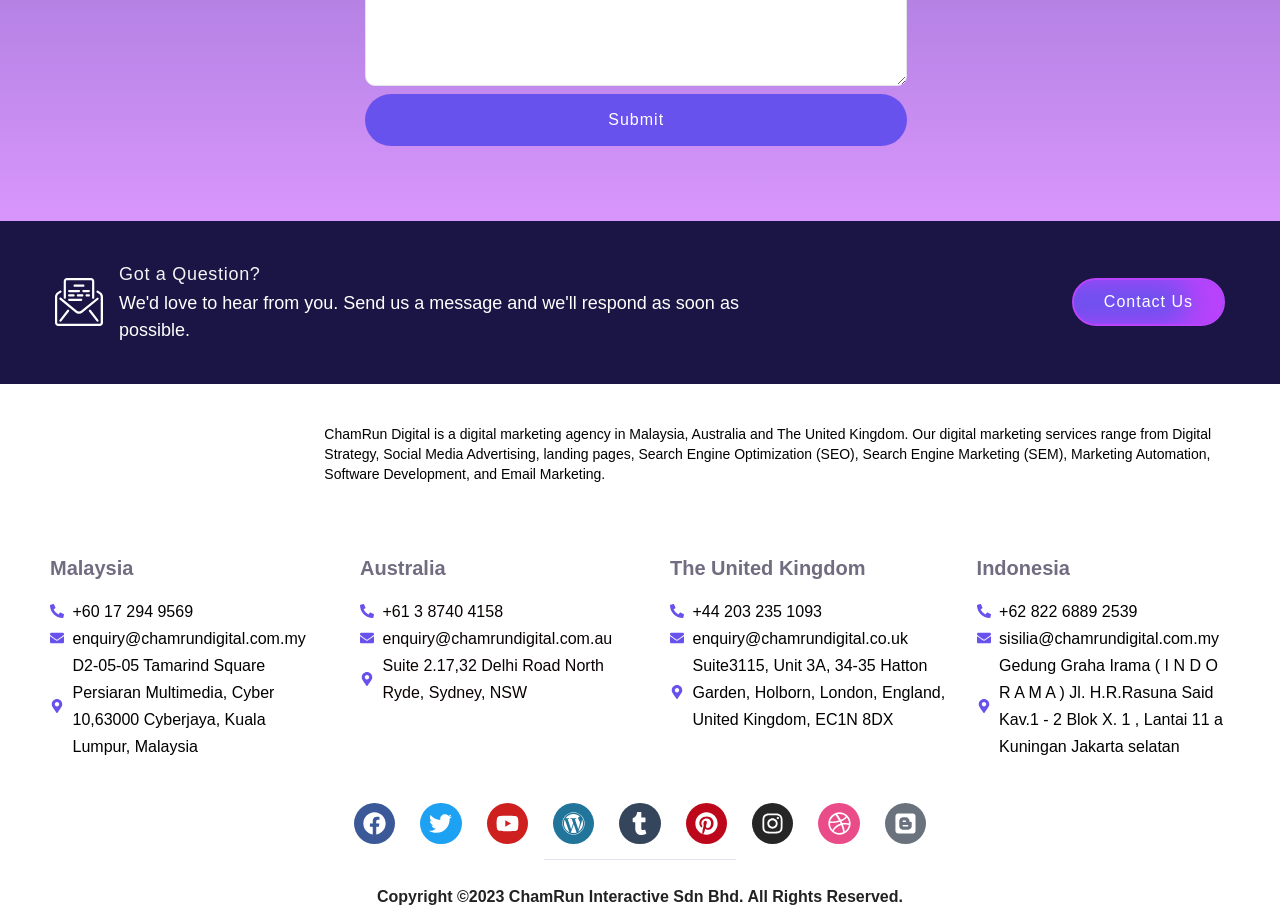What is the phone number for the Malaysia office?
Using the details shown in the screenshot, provide a comprehensive answer to the question.

The phone number for the Malaysia office can be found in the StaticText element with the text '+60 17 294 9569' which is located below the address of the Malaysia office.